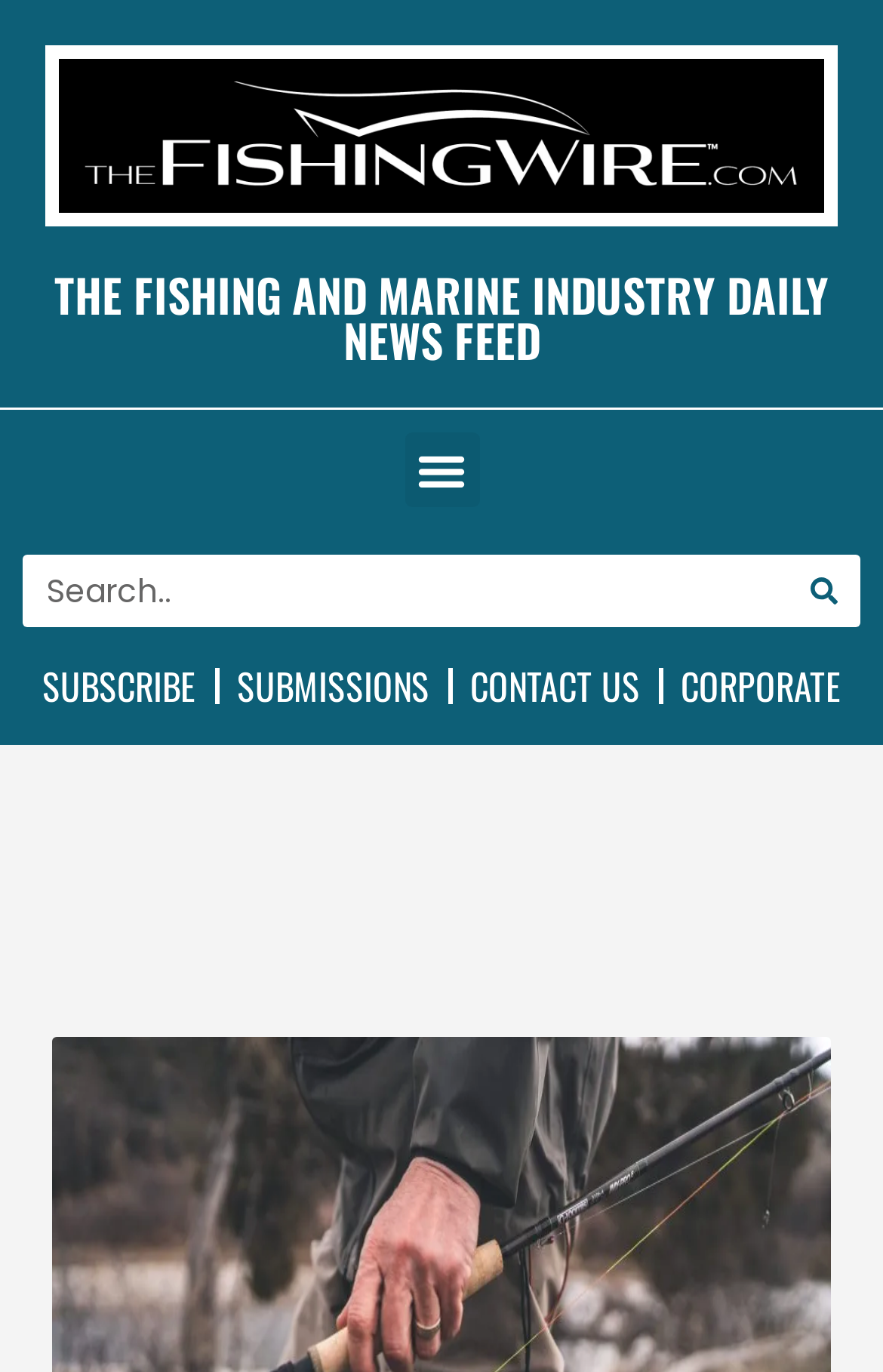Using the information in the image, give a detailed answer to the following question: What is the function of the button with the image?

The button with the image is located within the search section and has a search icon, indicating that it is used to initiate a search query.